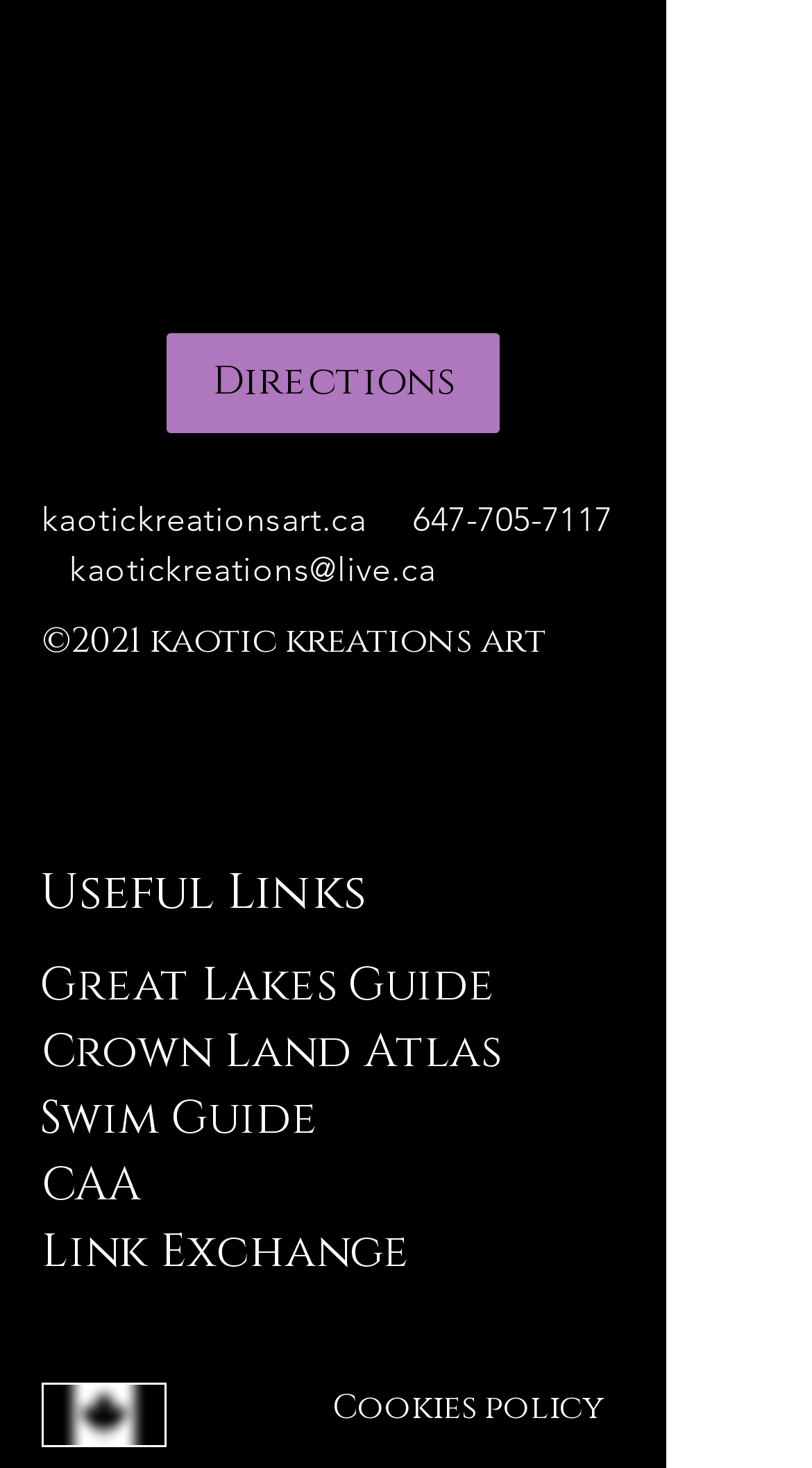Provide the bounding box coordinates of the area you need to click to execute the following instruction: "View Link Exchange".

[0.051, 0.833, 0.505, 0.874]